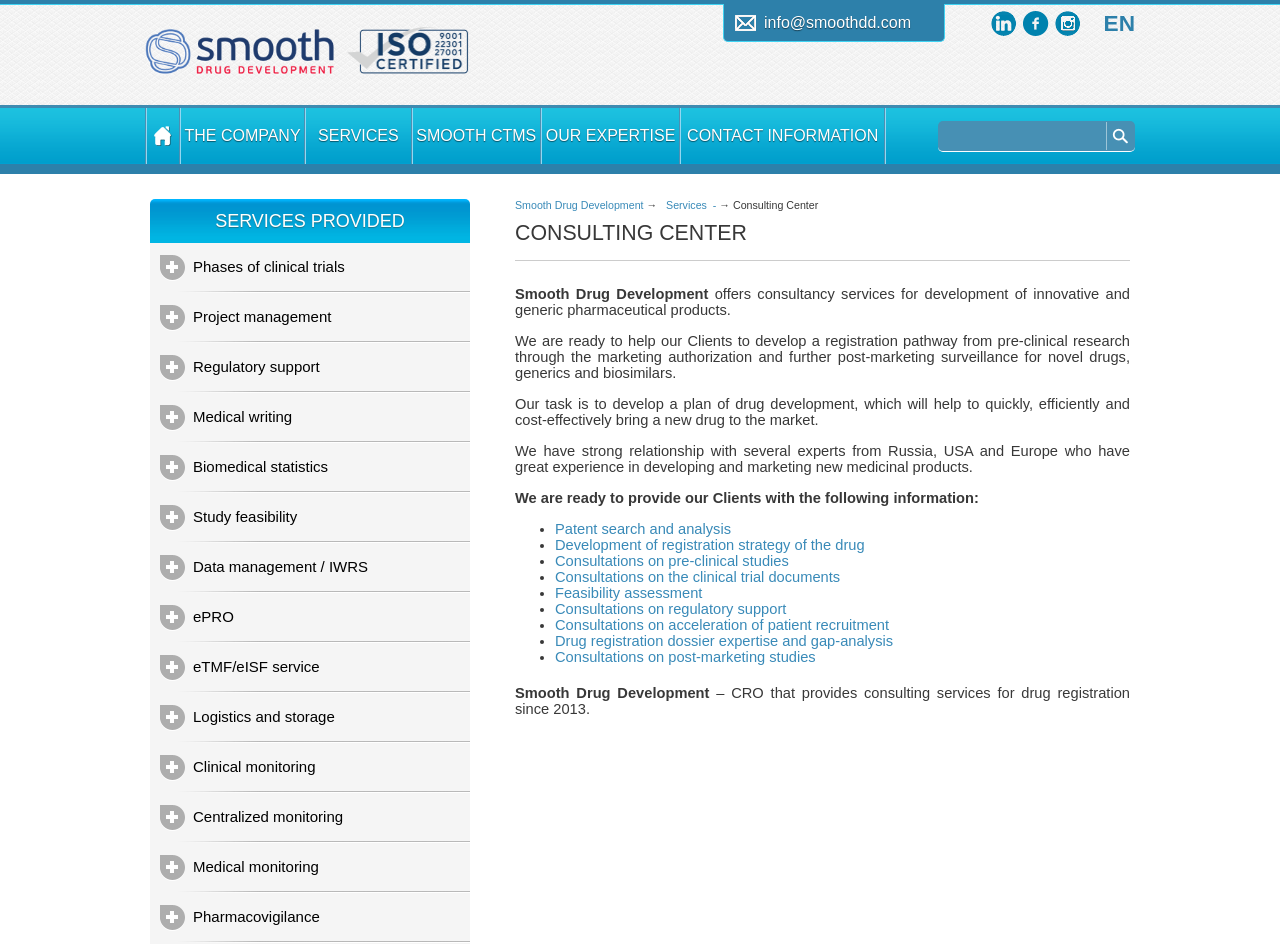Given the element description, predict the bounding box coordinates in the format (top-left x, top-left y, bottom-right x, bottom-right y), using floating point numbers between 0 and 1: Data management / IWRS

[0.125, 0.575, 0.366, 0.628]